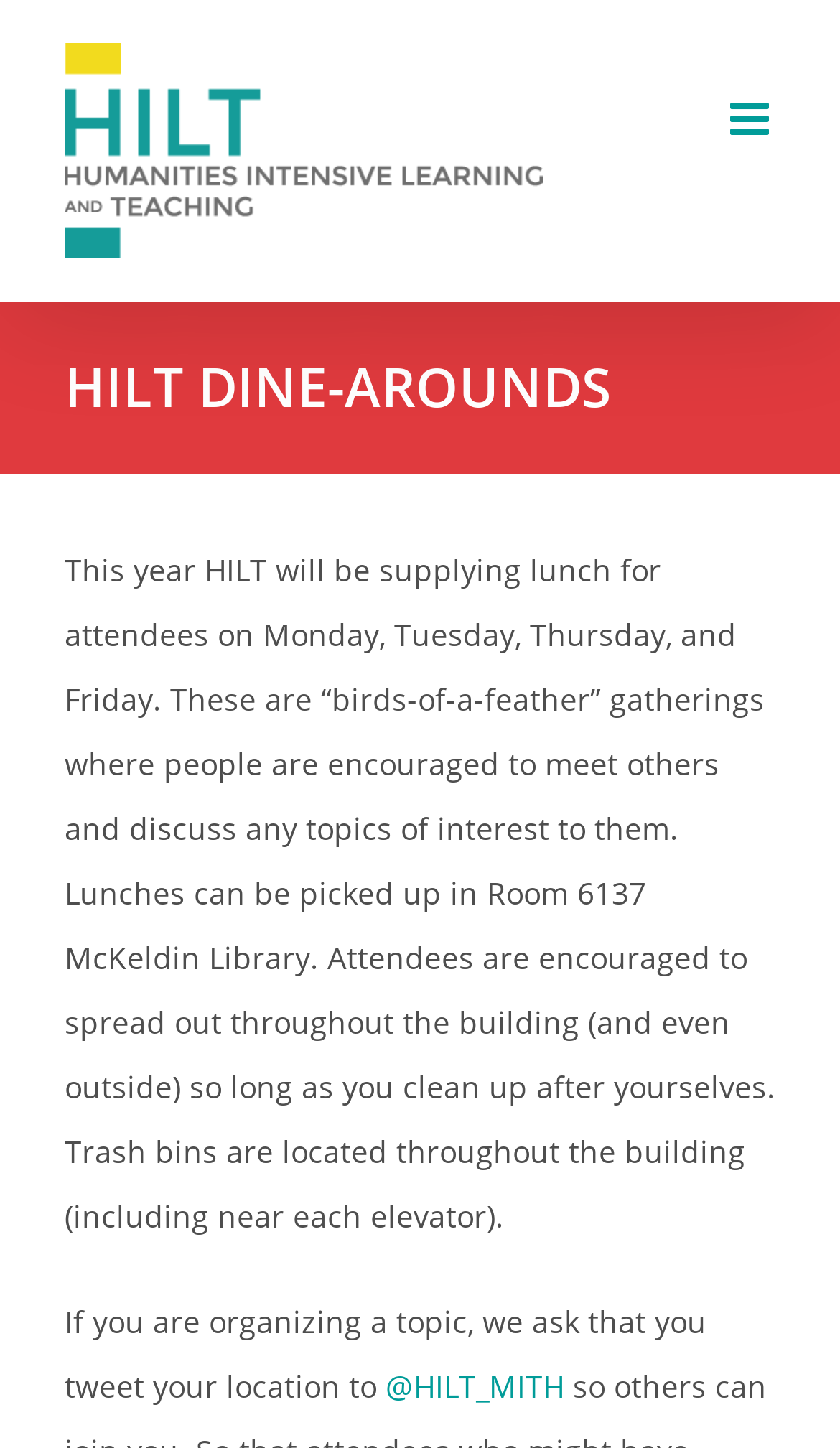What is encouraged after eating?
Please provide a full and detailed response to the question.

The webpage mentions that attendees are encouraged to spread out throughout the building and even outside, but they are also encouraged to clean up after themselves, as stated in the paragraph describing the lunch gatherings.